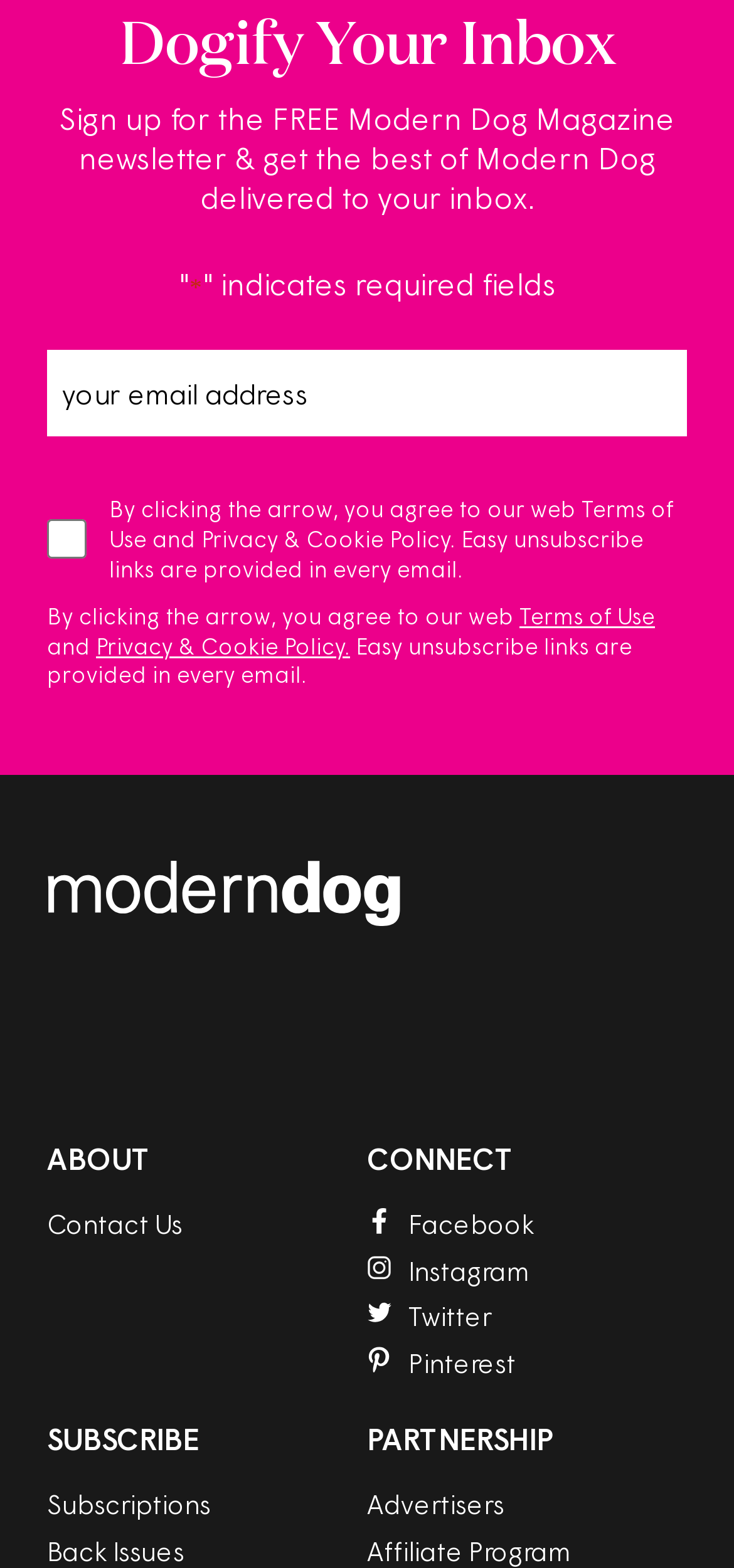Determine the bounding box coordinates of the section to be clicked to follow the instruction: "Visit Facebook page". The coordinates should be given as four float numbers between 0 and 1, formatted as [left, top, right, bottom].

[0.556, 0.77, 0.728, 0.79]